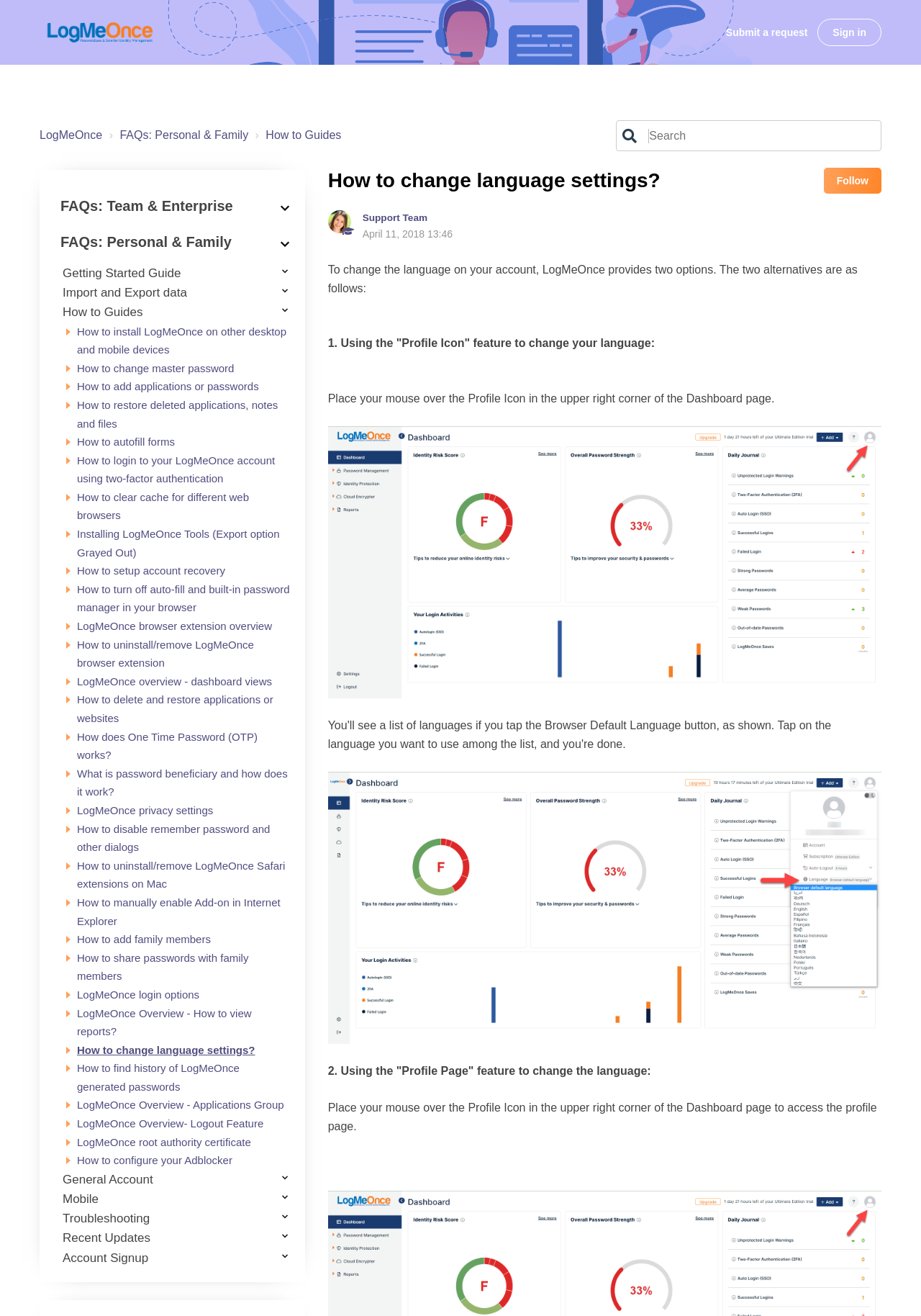Please provide the bounding box coordinates for the element that needs to be clicked to perform the following instruction: "Click the 'Sign in' button". The coordinates should be given as four float numbers between 0 and 1, i.e., [left, top, right, bottom].

[0.888, 0.014, 0.957, 0.035]